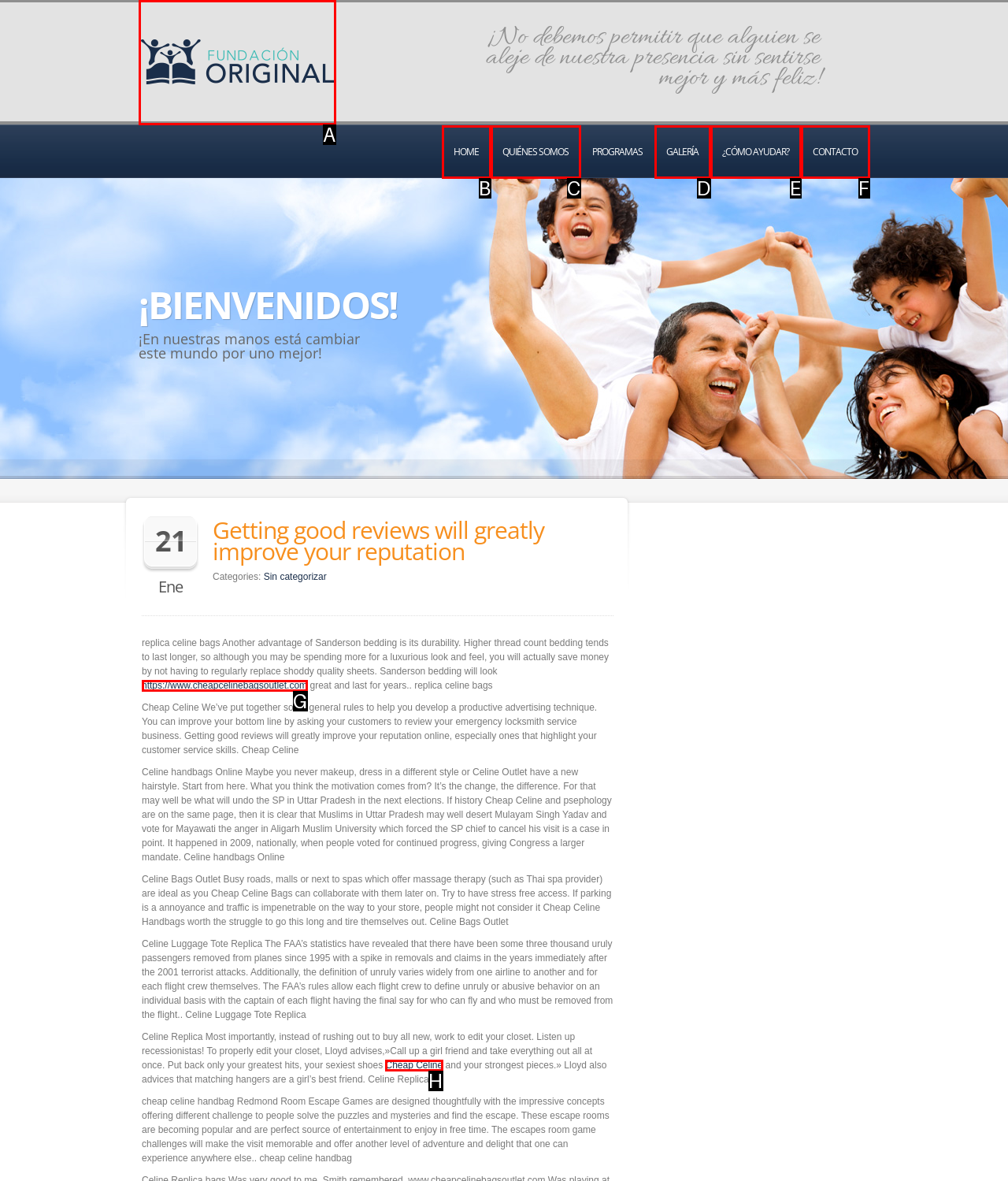Based on the description: Cheap Celine
Select the letter of the corresponding UI element from the choices provided.

H